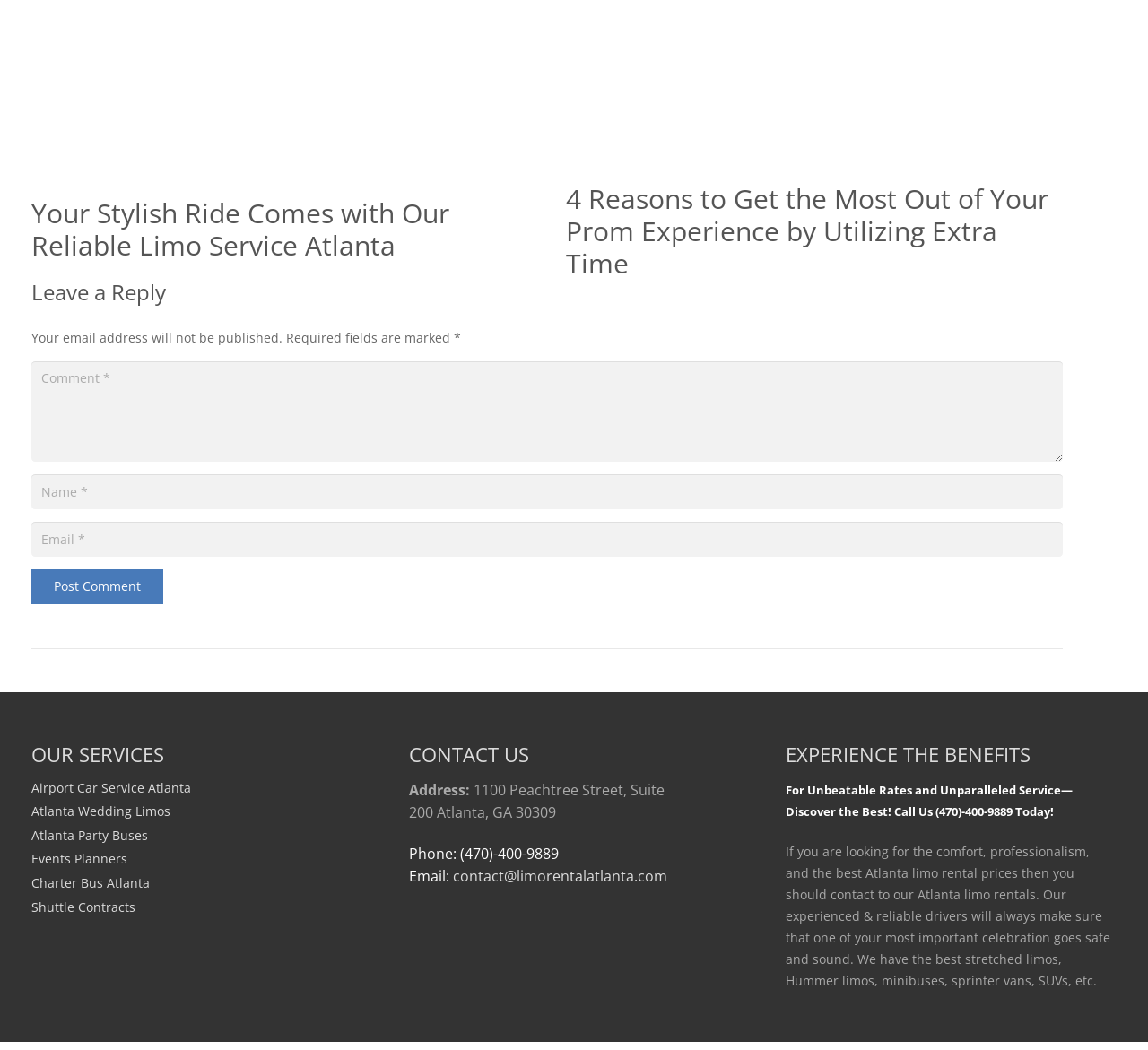What types of vehicles are available for rental?
Please provide a single word or phrase as your answer based on the screenshot.

limos, Hummer limos, minibuses, sprinter vans, SUVs